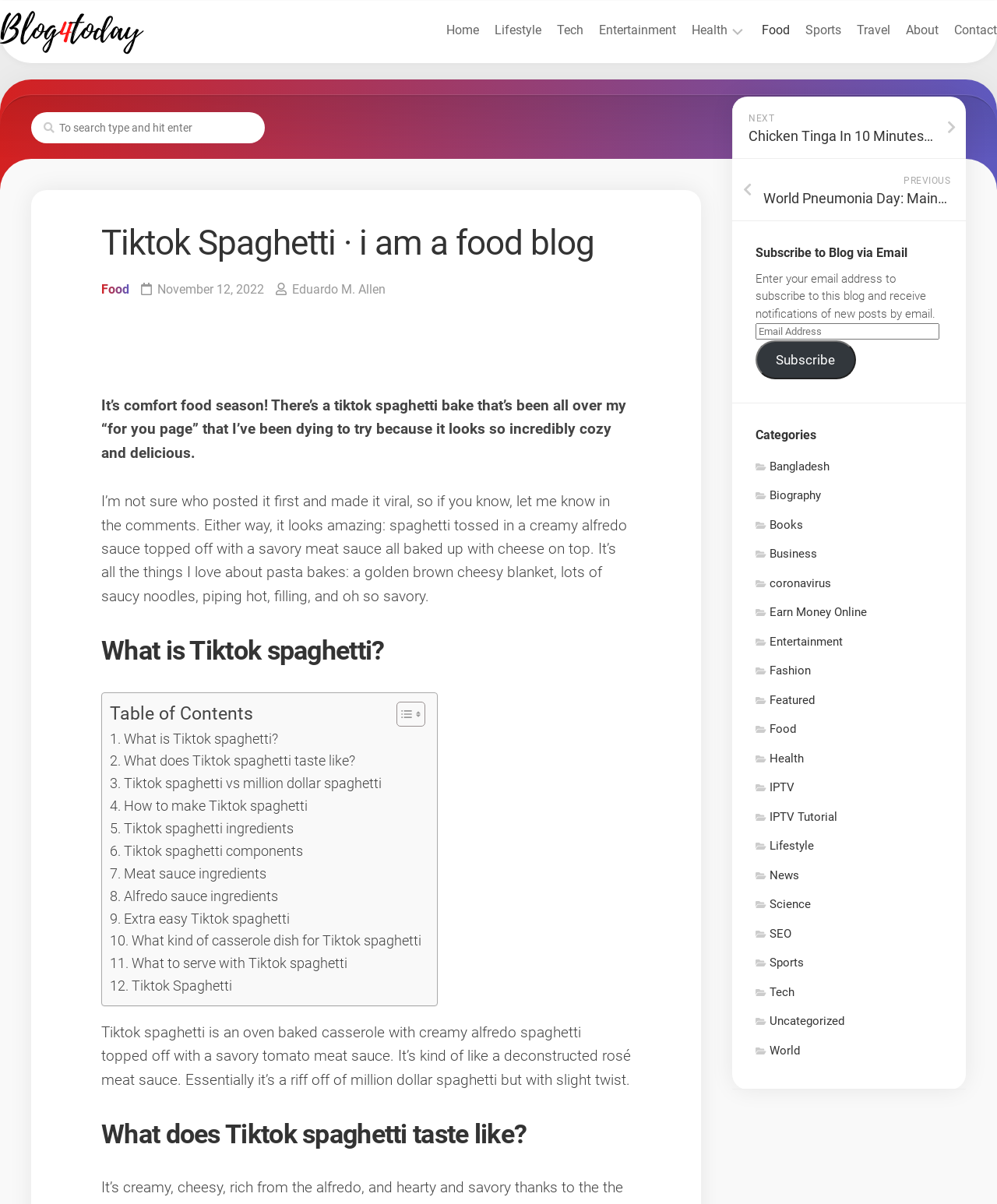Please identify the bounding box coordinates of the area that needs to be clicked to fulfill the following instruction: "Click on the 'Home' link."

[0.416, 0.019, 0.449, 0.032]